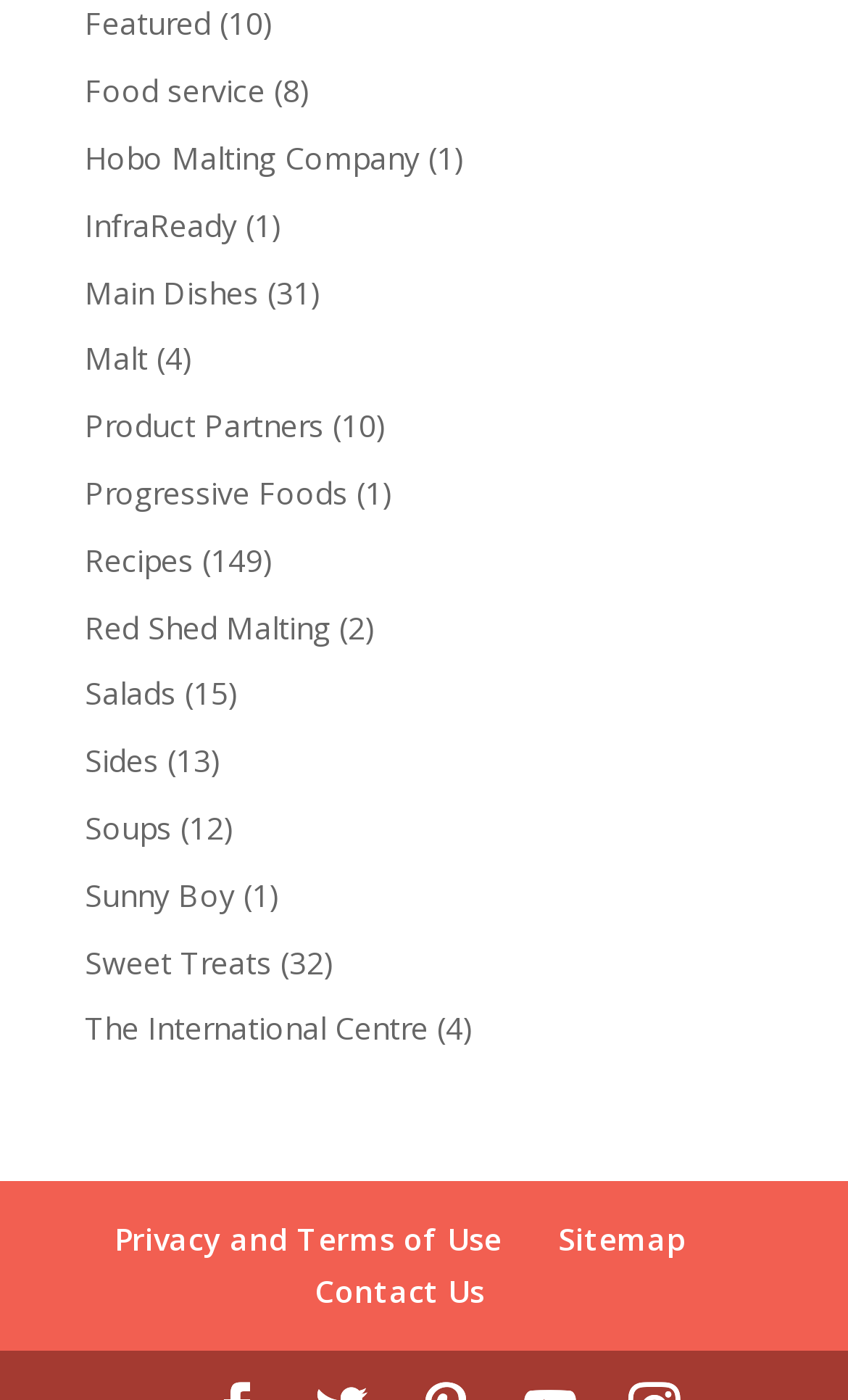Highlight the bounding box of the UI element that corresponds to this description: "Privacy and Terms of Use".

[0.135, 0.87, 0.591, 0.9]